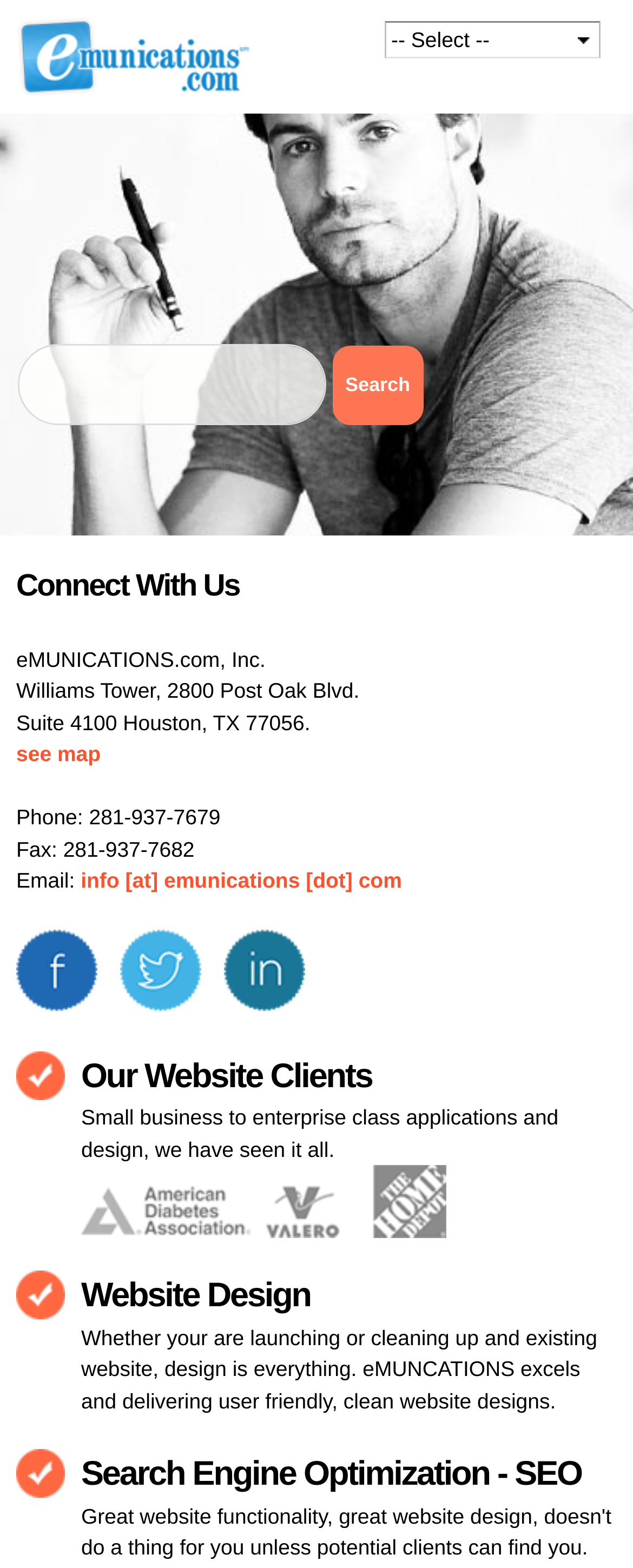Identify the bounding box for the UI element that is described as follows: "name="op" value="Search"".

[0.525, 0.22, 0.668, 0.271]